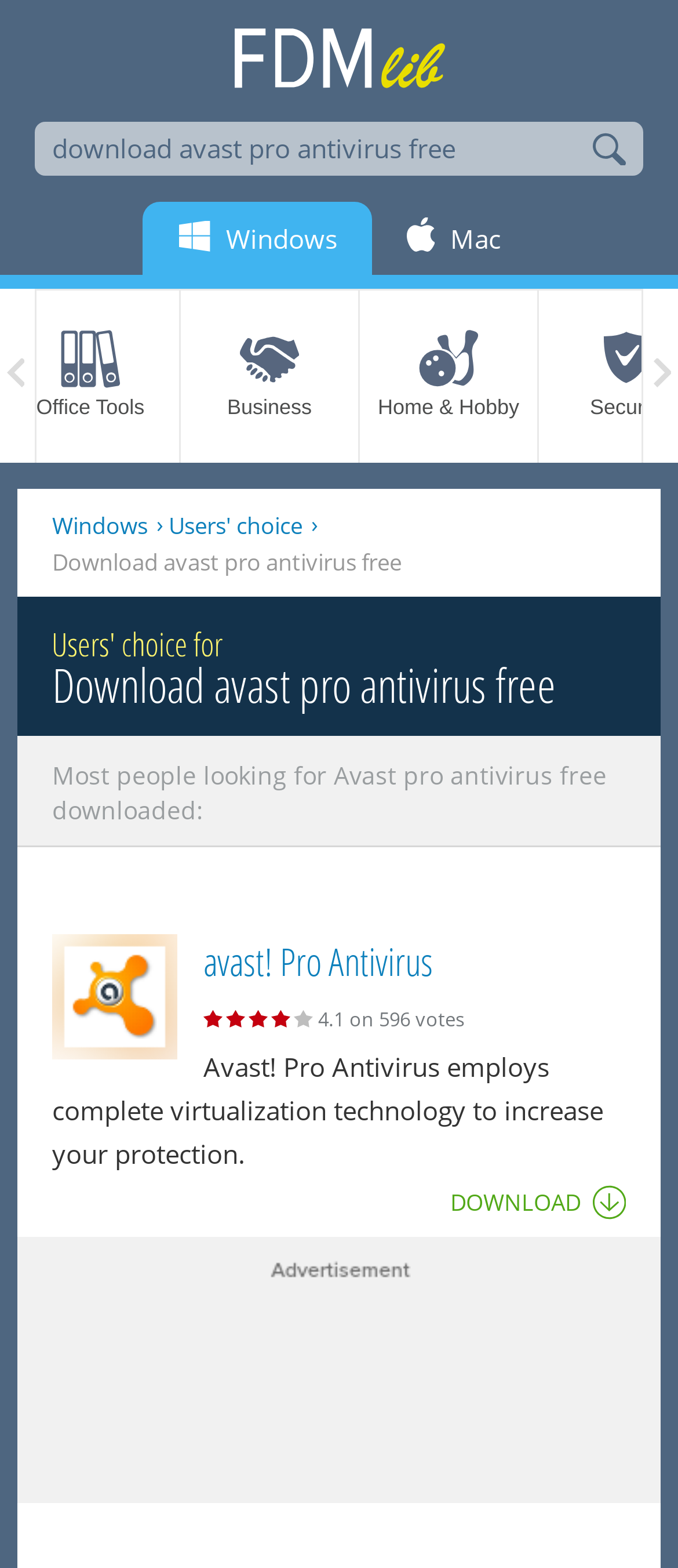How many options are there for operating systems?
Please utilize the information in the image to give a detailed response to the question.

I found the answer by looking at the links 'Windows' and 'Mac', which are the two options for operating systems.